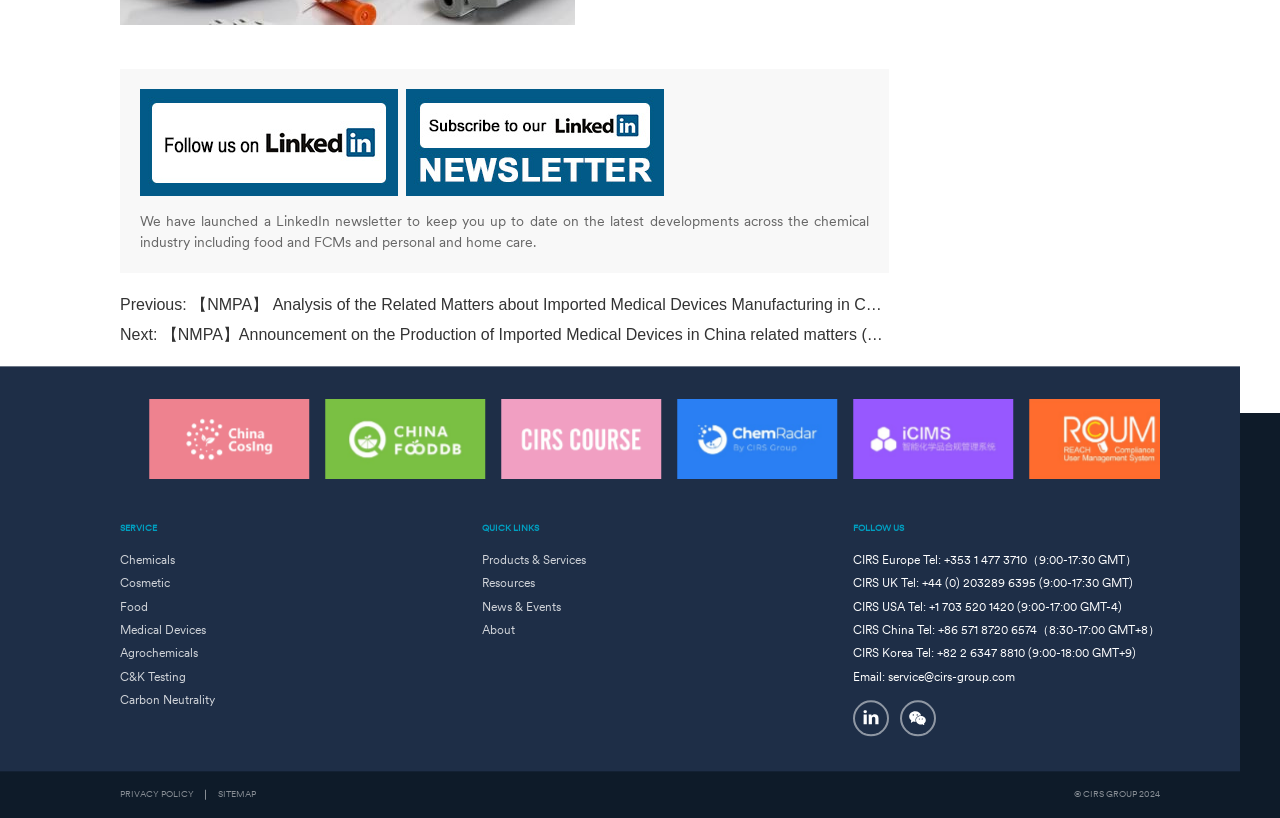What are the services provided by CIRS? From the image, respond with a single word or brief phrase.

Chemicals, Cosmetic, Food, etc.